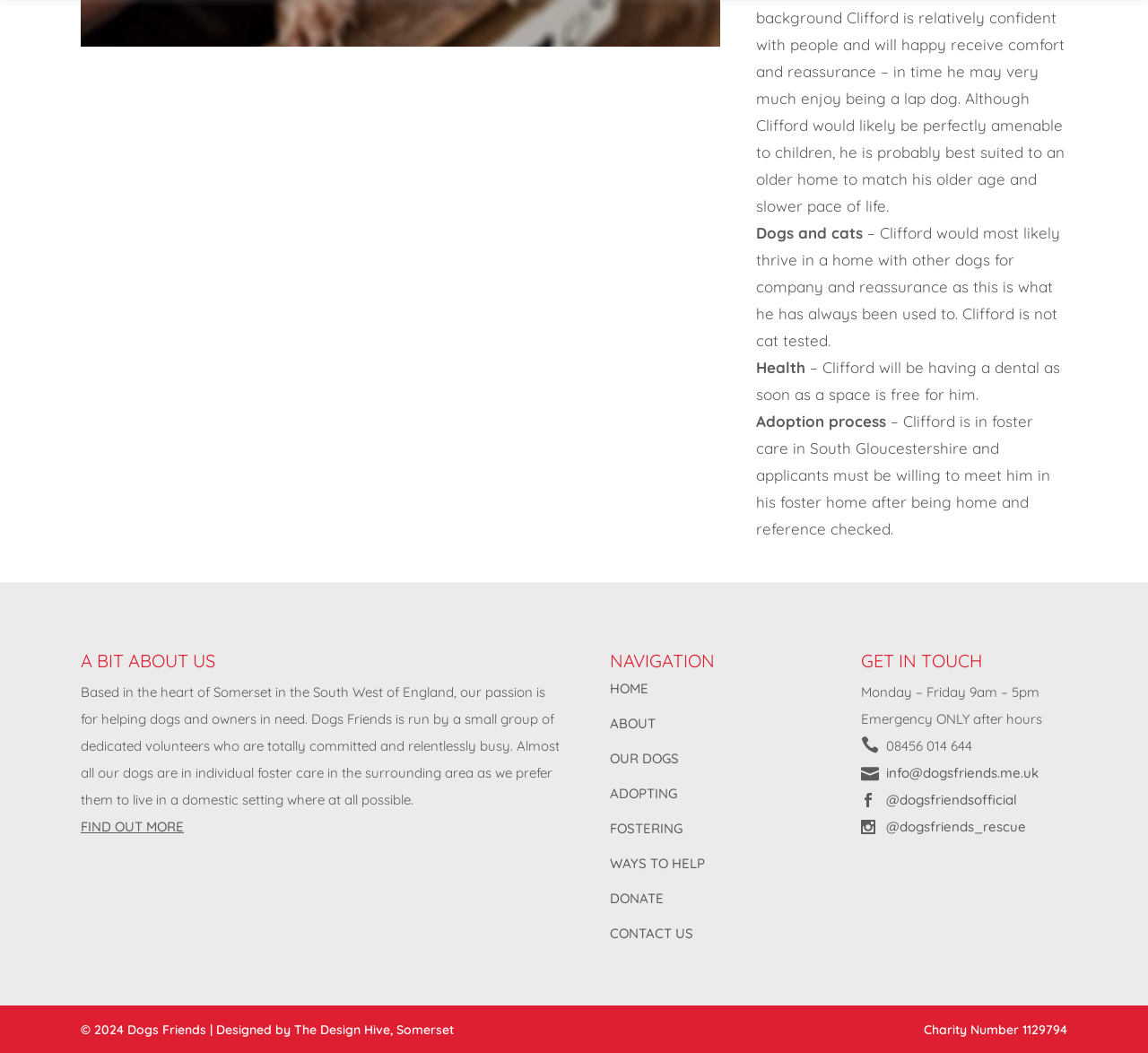Please provide a detailed answer to the question below by examining the image:
What is Clifford's ideal home environment?

According to the text, Clifford would most likely thrive in a home with other dogs for company and reassurance as this is what he has always been used to.